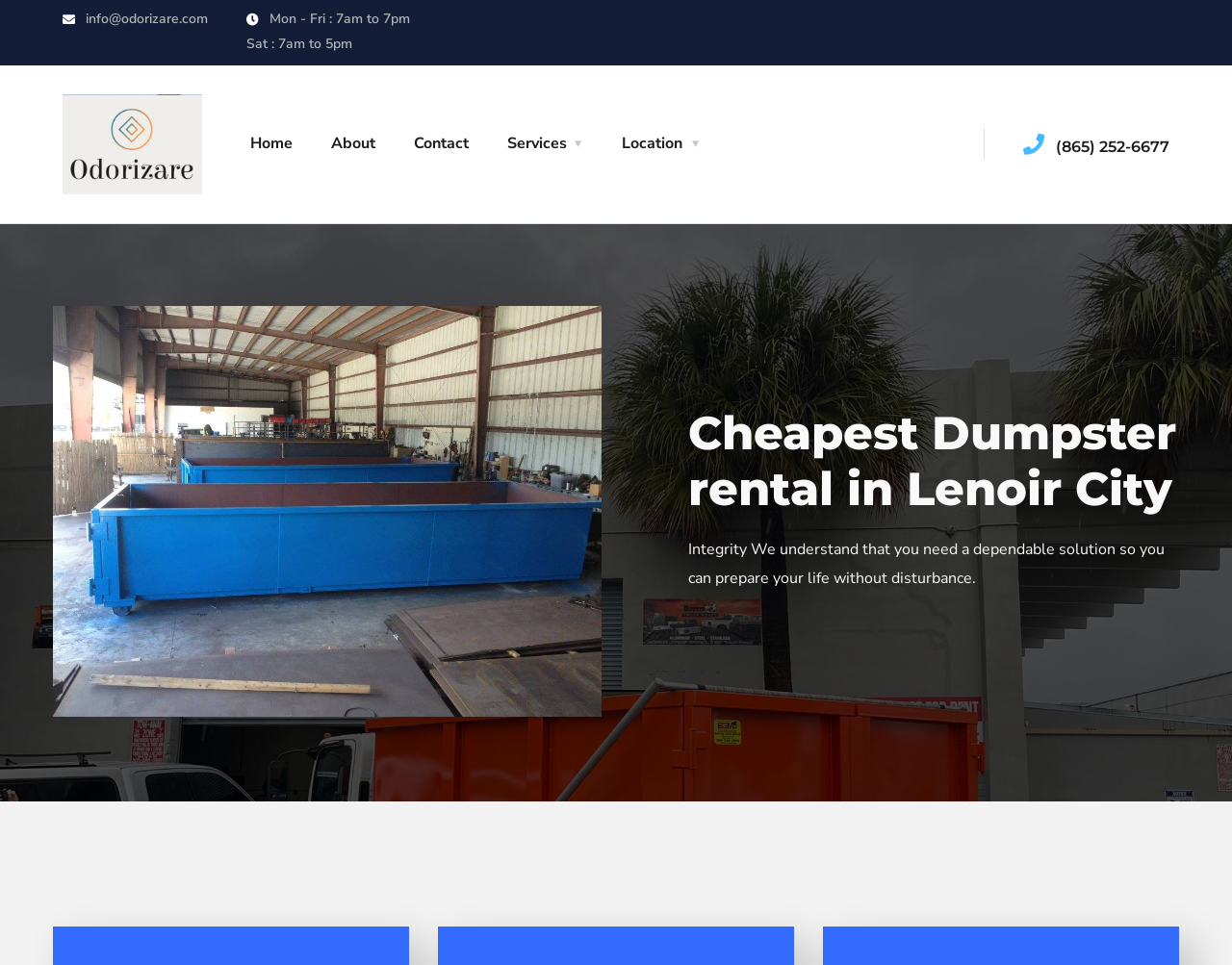What is the phone number for contact?
Look at the screenshot and provide an in-depth answer.

I found the phone number by looking at the link element with the text '(865) 252-6677' which is located at the bottom of the page.